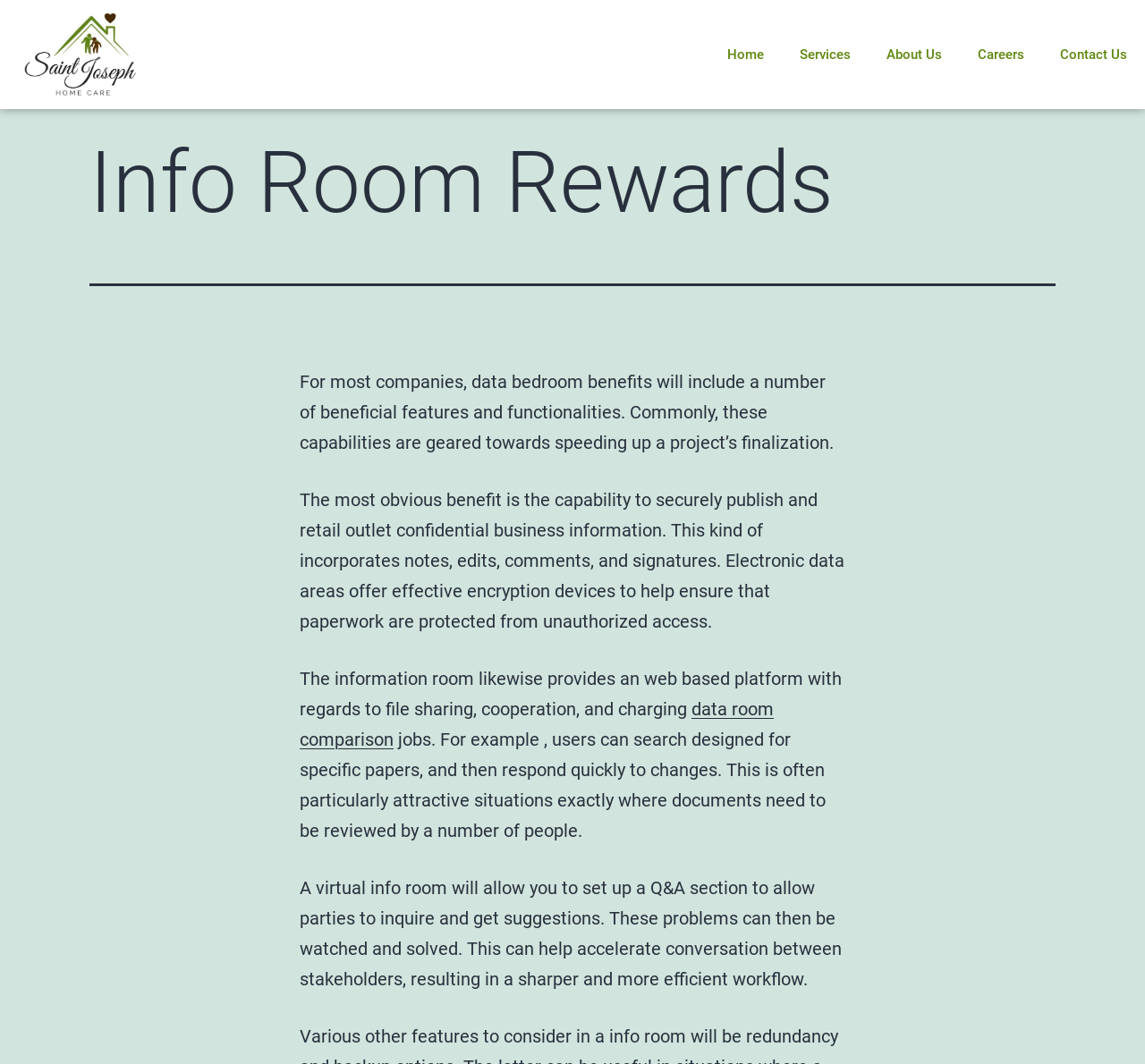Refer to the element description About Us and identify the corresponding bounding box in the screenshot. Format the coordinates as (top-left x, top-left y, bottom-right x, bottom-right y) with values in the range of 0 to 1.

[0.759, 0.036, 0.838, 0.066]